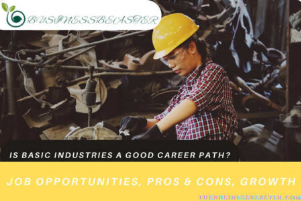Describe every important feature and element in the image comprehensively.

This image features a woman working in an industrial setting, wearing a yellow hard hat and a checkered shirt, indicating a focus on safety and practicality in her environment. The background suggests a workshop or manufacturing area, filled with various tools and machinery, which reflects the hands-on nature of the basic industries sector. 

The text overlays prominently display the question "Is Basic Industries A Good Career Path?" along with a subtitle that reads "Job Opportunities, Pros & Cons, Growth," highlighting the content's intent to guide readers in evaluating career prospects within the basic industries. This image serves as a visual representation of the important themes of labor and industry, aimed at individuals considering a career in this field. Overall, it conveys a sense of professionalism and opportunity, inviting viewers to explore in-depth insights about working in basic industries.